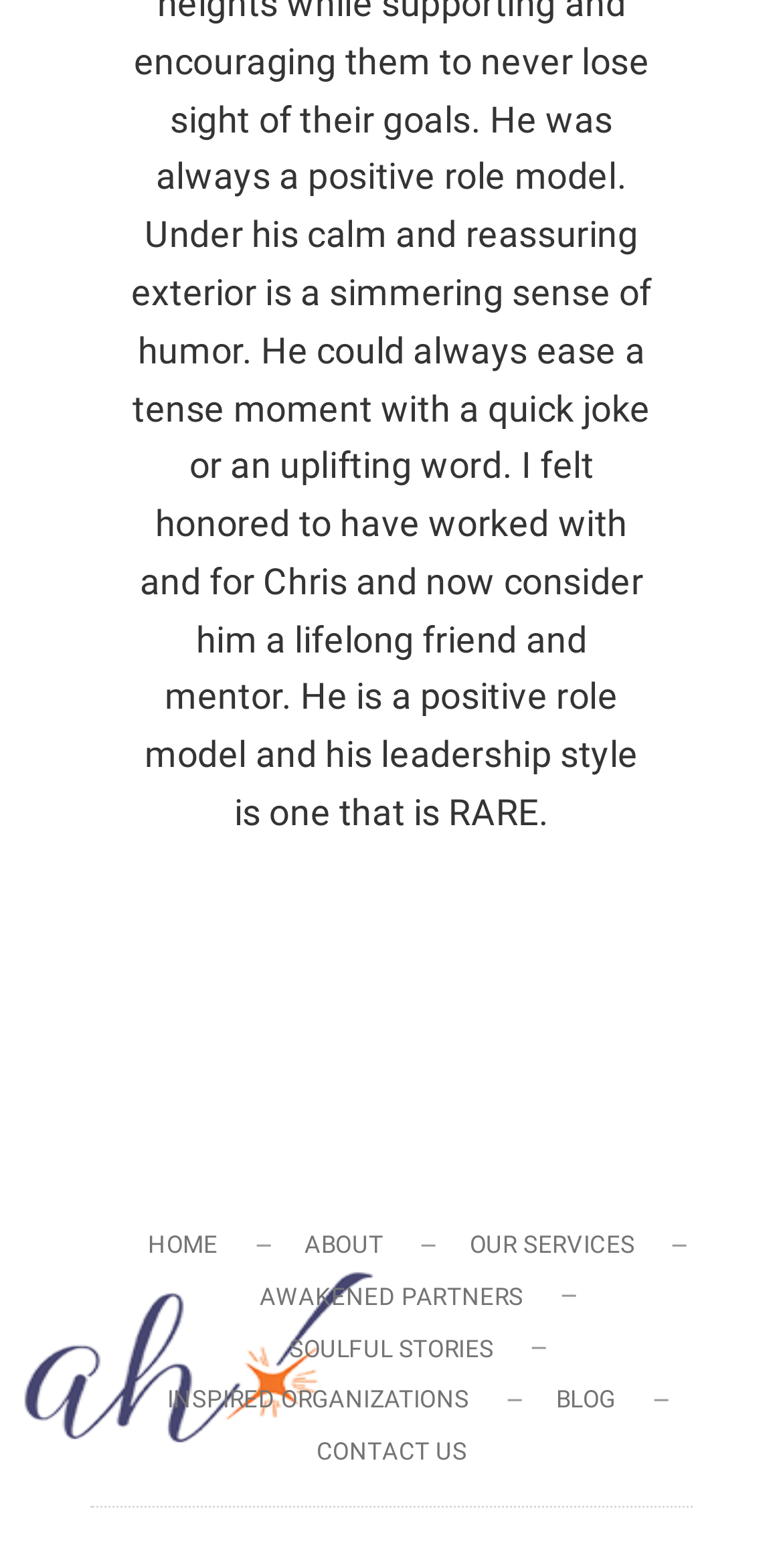Provide the bounding box coordinates of the HTML element described by the text: "Home".

[0.138, 0.782, 0.329, 0.806]